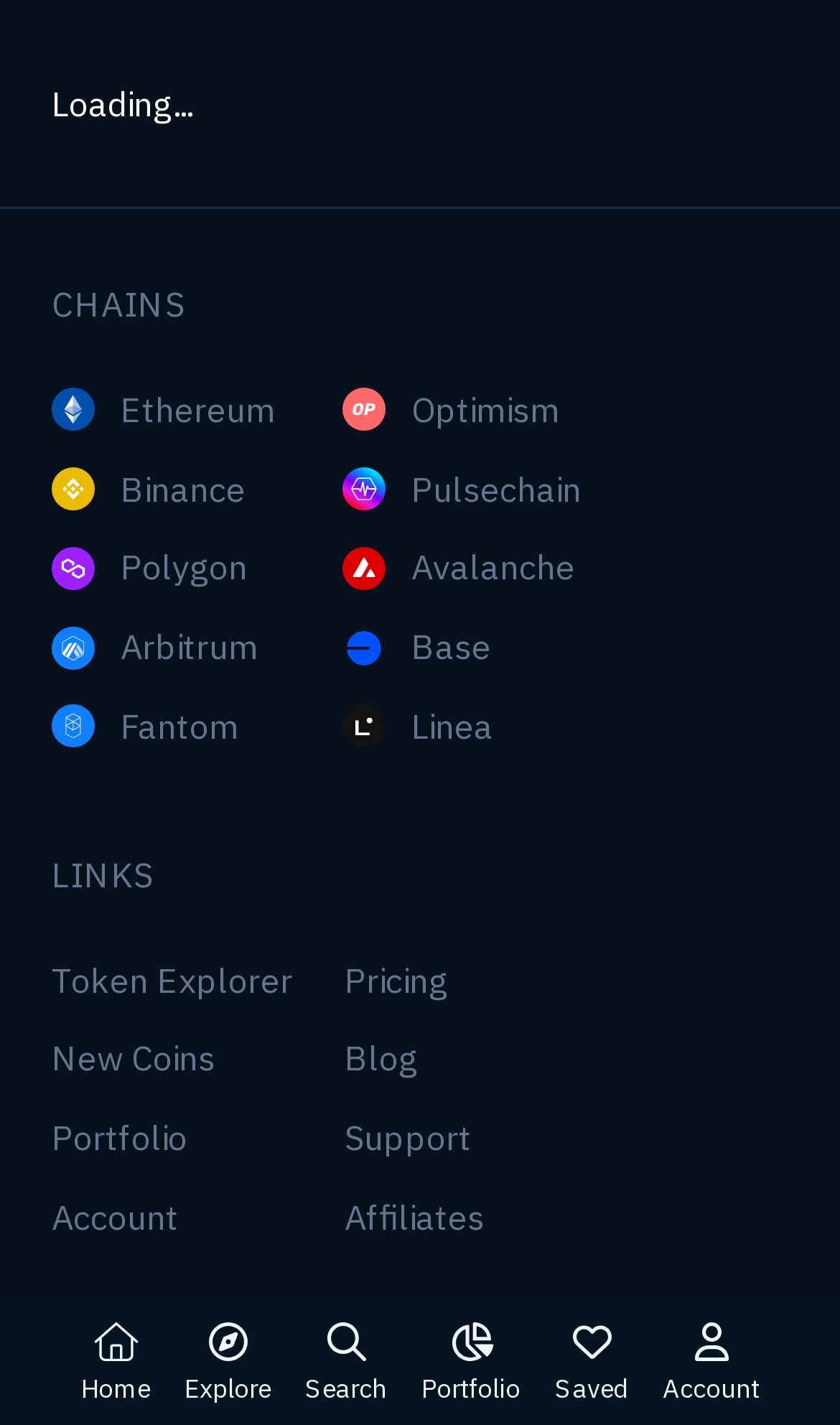Indicate the bounding box coordinates of the clickable region to achieve the following instruction: "Click on Ethereum."

[0.062, 0.269, 0.328, 0.306]